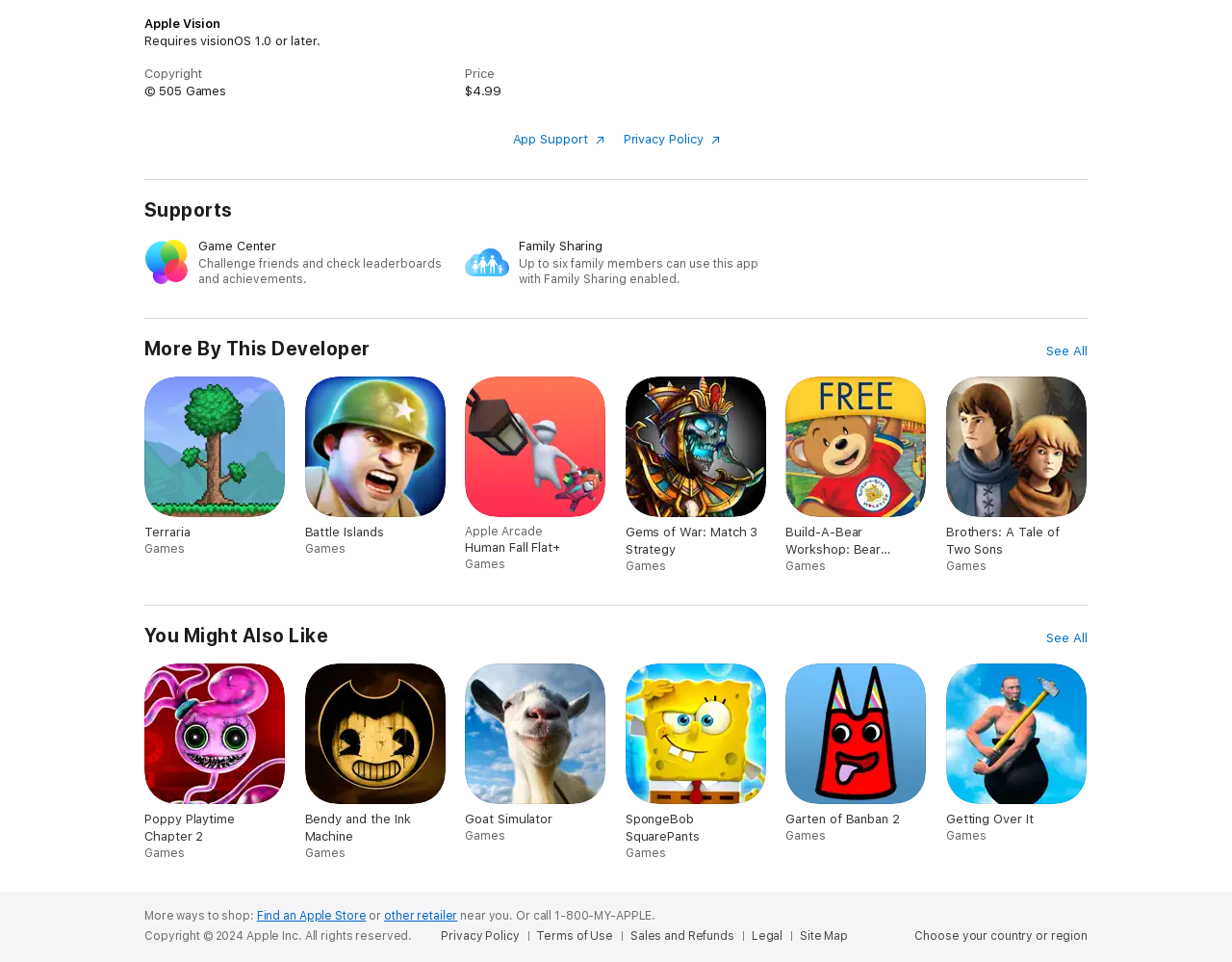Pinpoint the bounding box coordinates of the clickable area necessary to execute the following instruction: "Get Terraria game". The coordinates should be given as four float numbers between 0 and 1, namely [left, top, right, bottom].

[0.117, 0.391, 0.232, 0.579]